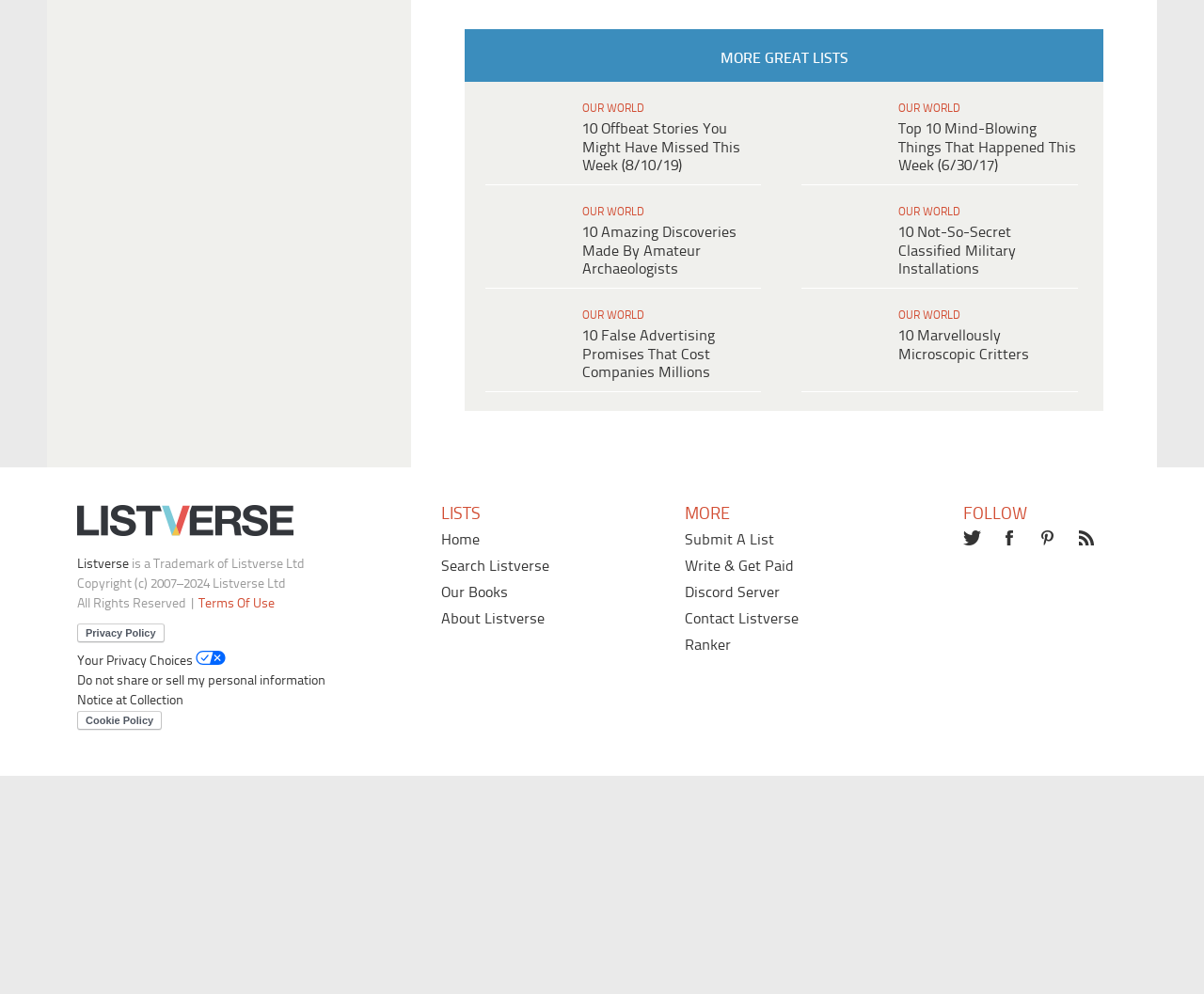What is the copyright year range of Listverse Ltd?
From the details in the image, answer the question comprehensively.

The copyright information is located at the bottom of the webpage, and it states 'Copyright (c) 2007–2024 Listverse Ltd'.